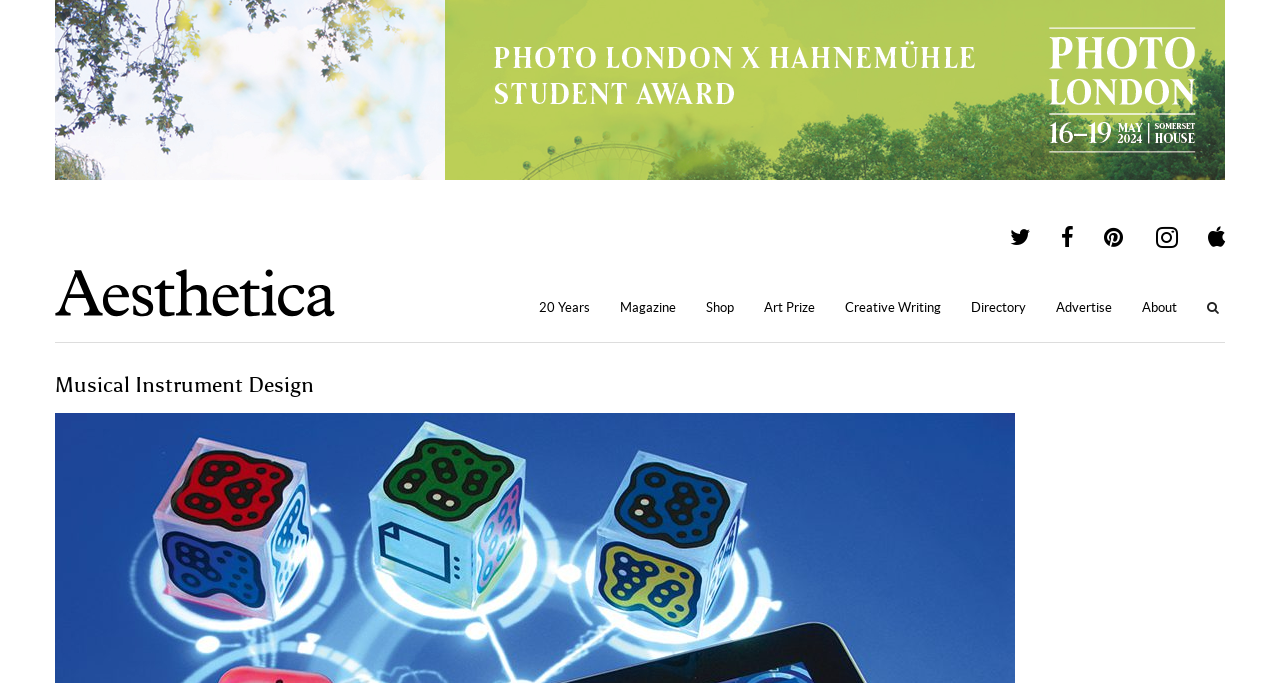Analyze the image and deliver a detailed answer to the question: How many navigation links are there?

There are eight navigation links located at the top of the webpage, including '20 Years', 'Magazine', 'Shop', 'Art Prize', 'Creative Writing', 'Directory', 'Advertise', and 'About'.